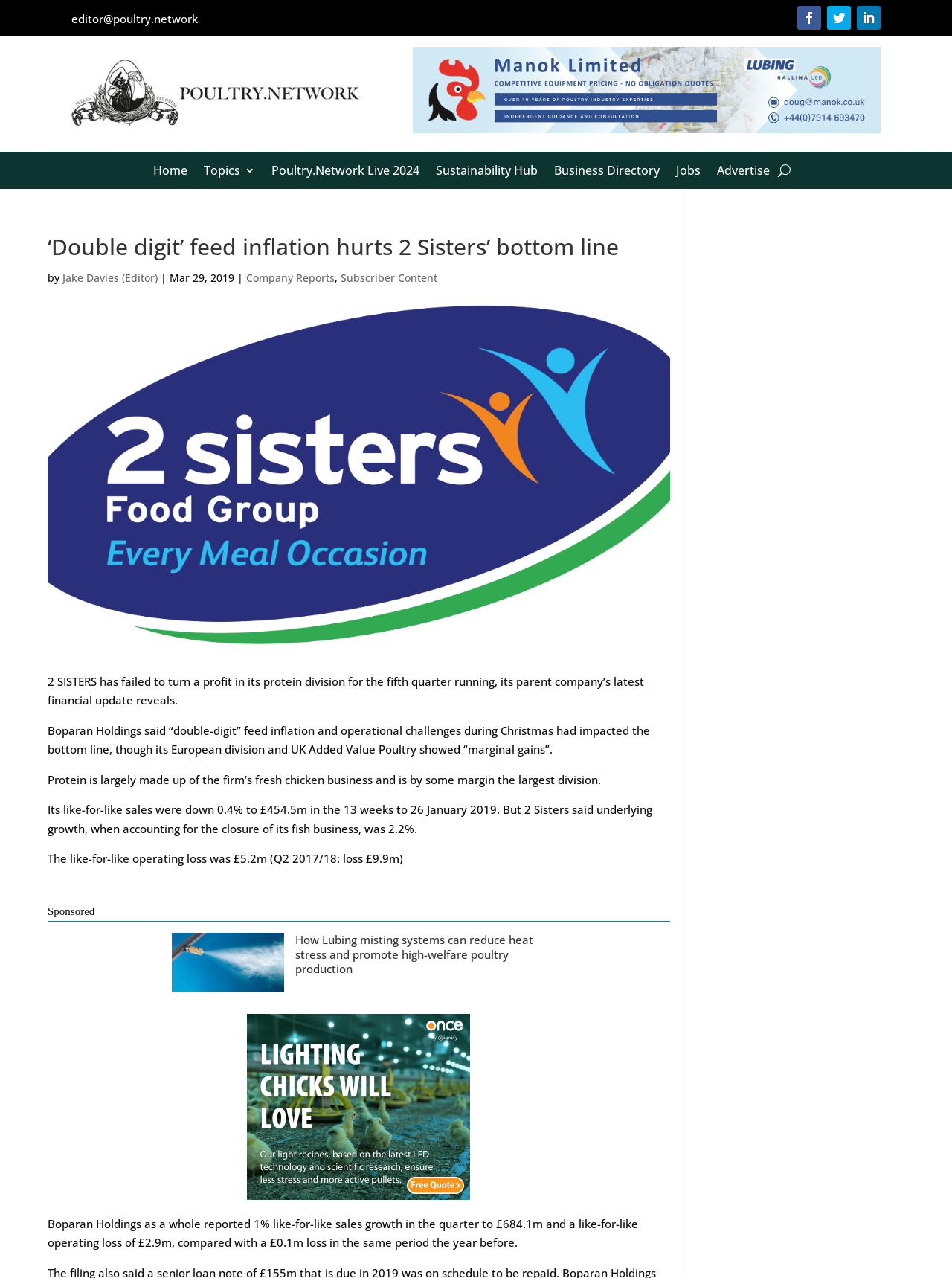Please provide a short answer using a single word or phrase for the question:
What is the topic of the sponsored article?

Lubing misting systems